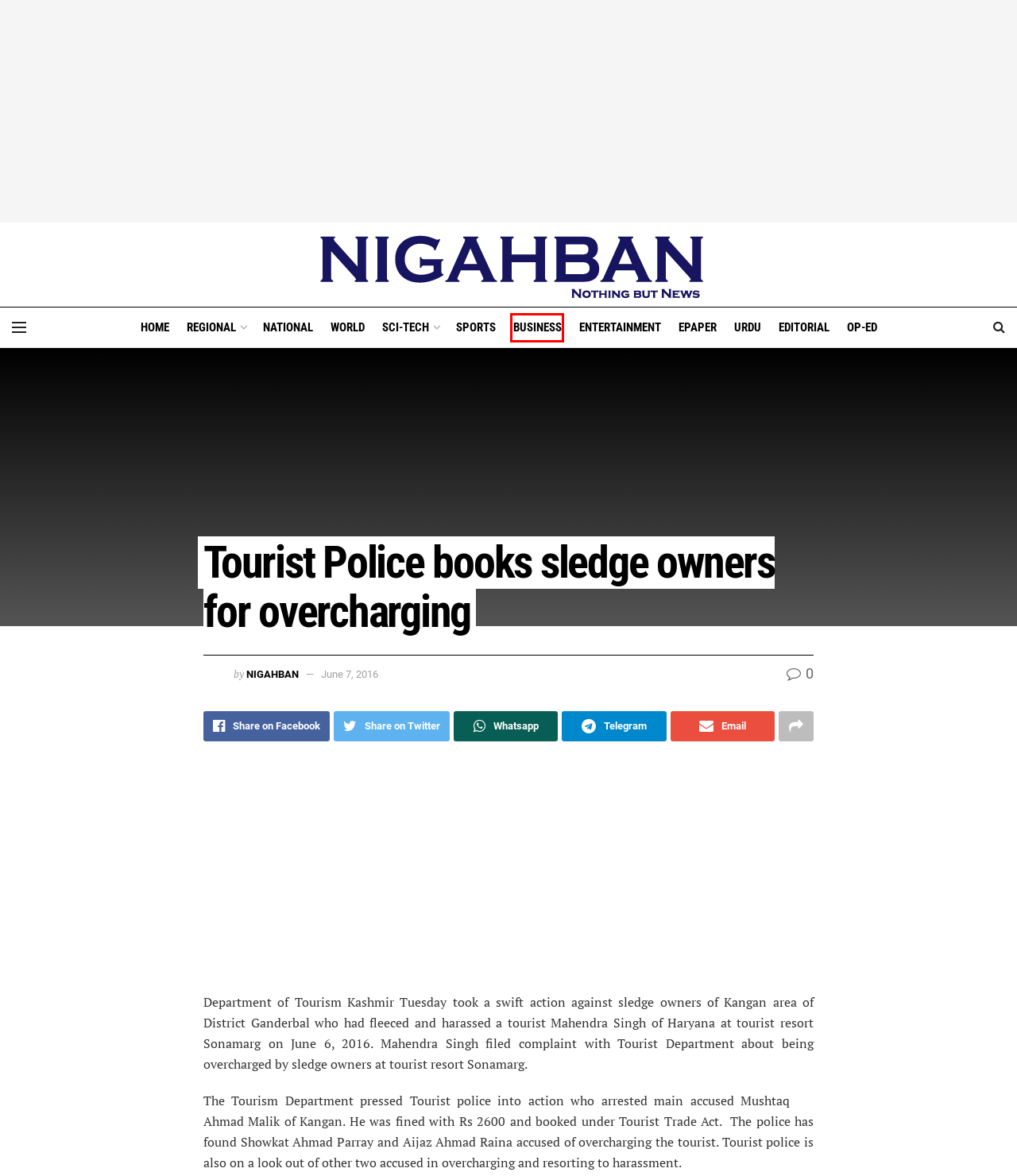You are presented with a screenshot of a webpage containing a red bounding box around an element. Determine which webpage description best describes the new webpage after clicking on the highlighted element. Here are the candidates:
A. Local – Nigahban
B. NIGAHBAN 12 MAY 2024 - Daily Niganban - ePaper Niganban Kashmir
C. MeT forecast for widespread rain – Nigahban
D. BUSINESS – Nigahban
E. SPORTS – Nigahban
F. Nigahban – Nothing But News
G. tourist resort sonamarg – Nigahban
H. WORLD – Nigahban

D